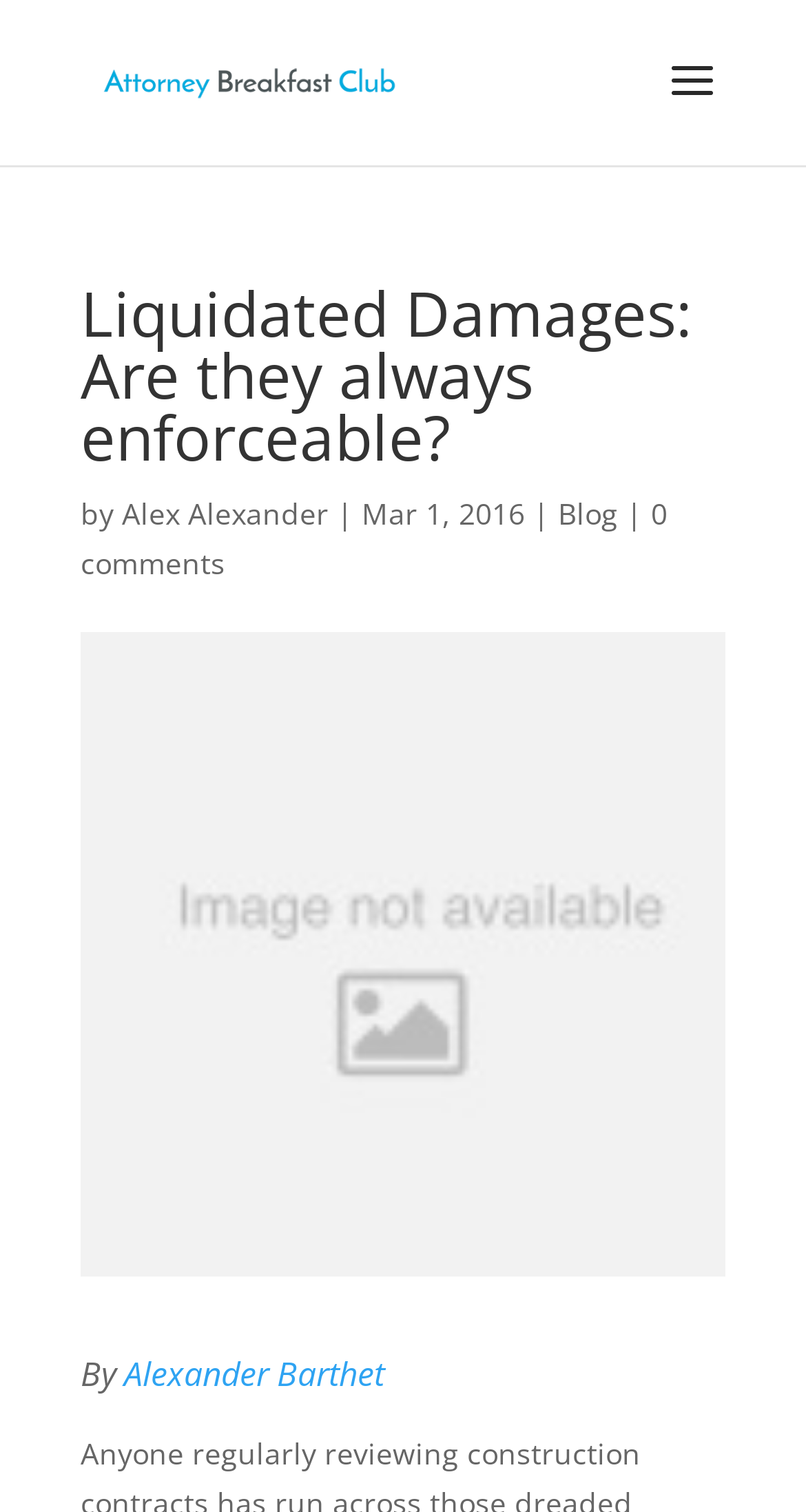Identify the text that serves as the heading for the webpage and generate it.

Liquidated Damages: Are they always enforceable?